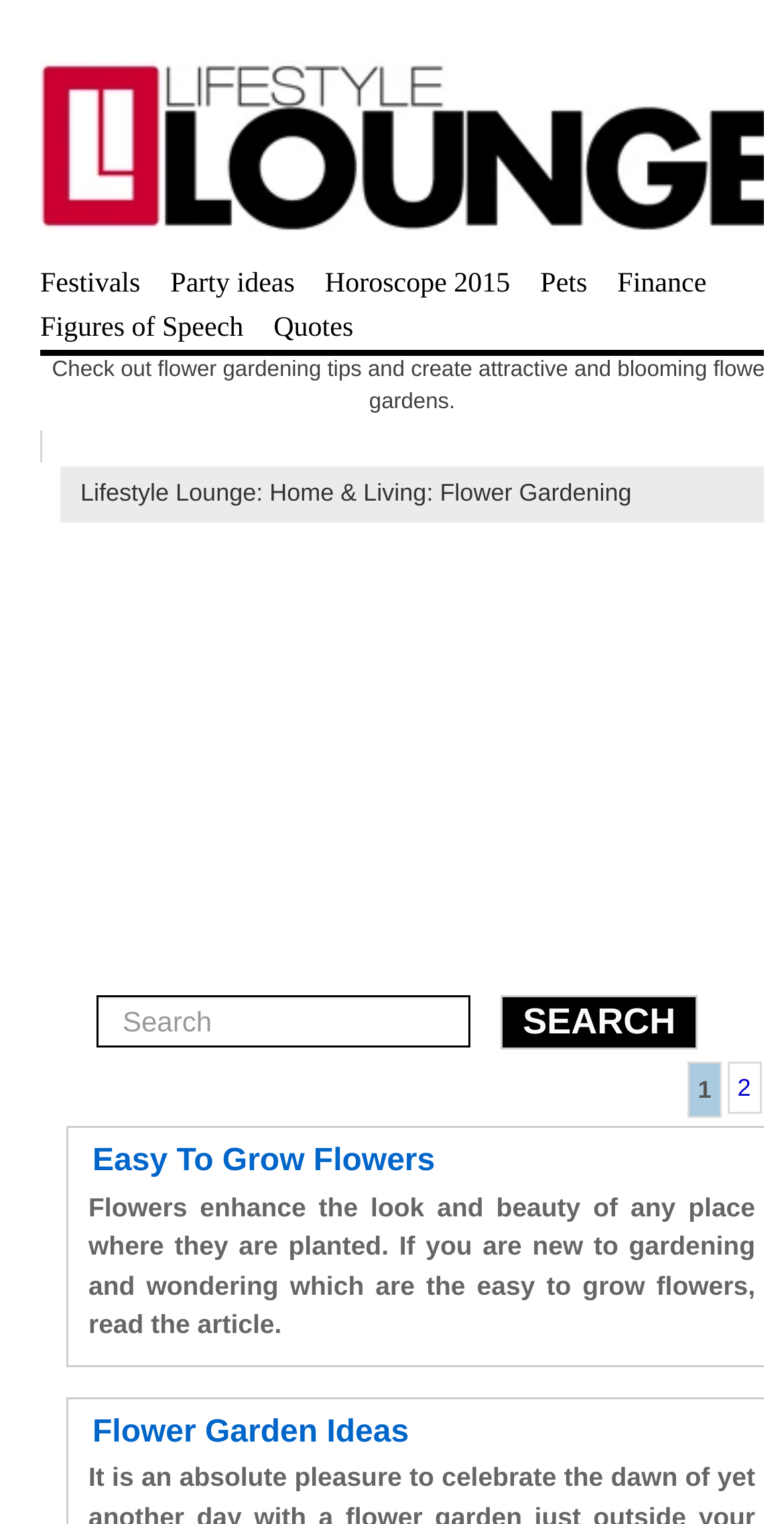Identify the bounding box for the element characterized by the following description: "Easy To Grow Flowers".

[0.118, 0.751, 0.555, 0.773]